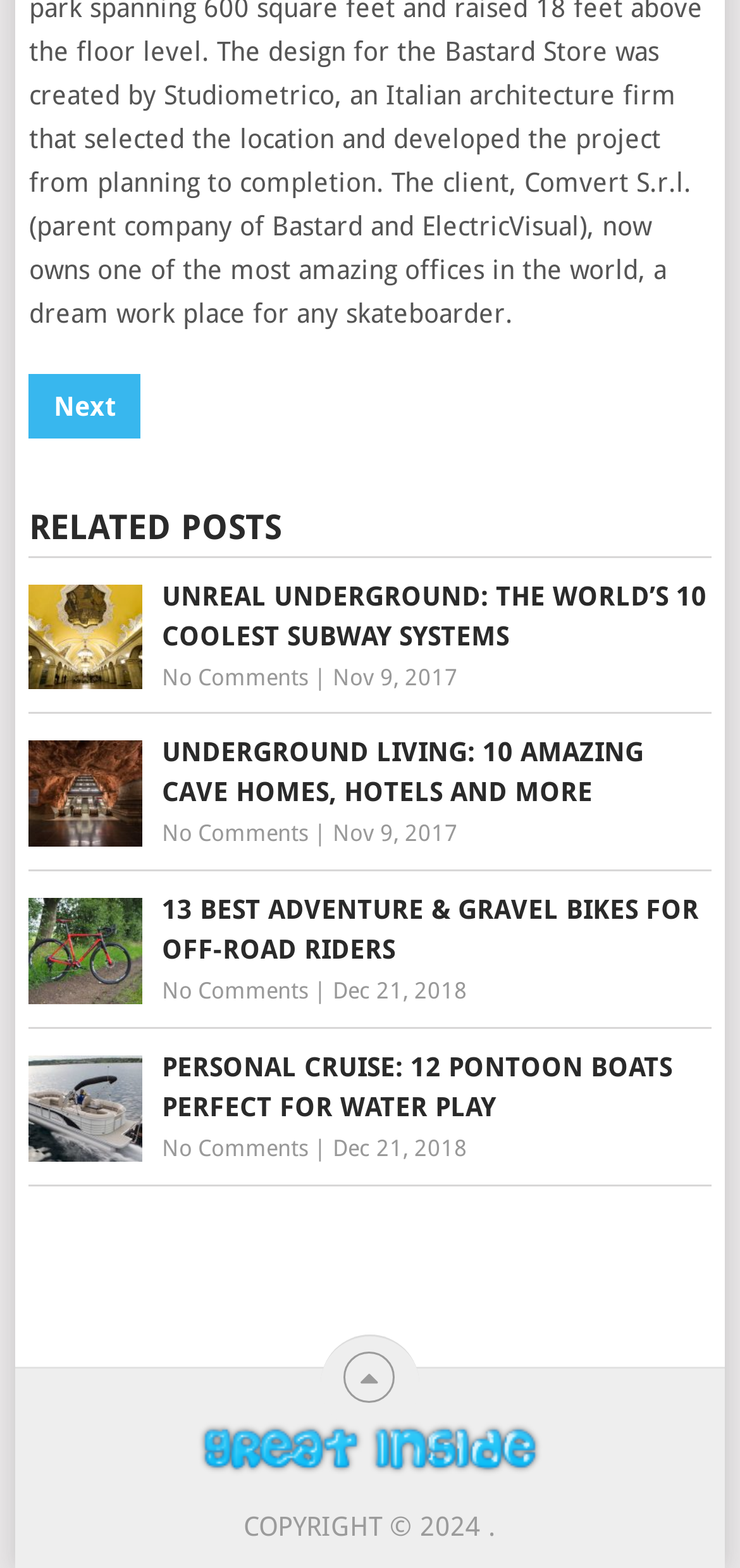Determine the bounding box of the UI component based on this description: "Next". The bounding box coordinates should be four float values between 0 and 1, i.e., [left, top, right, bottom].

[0.039, 0.238, 0.19, 0.279]